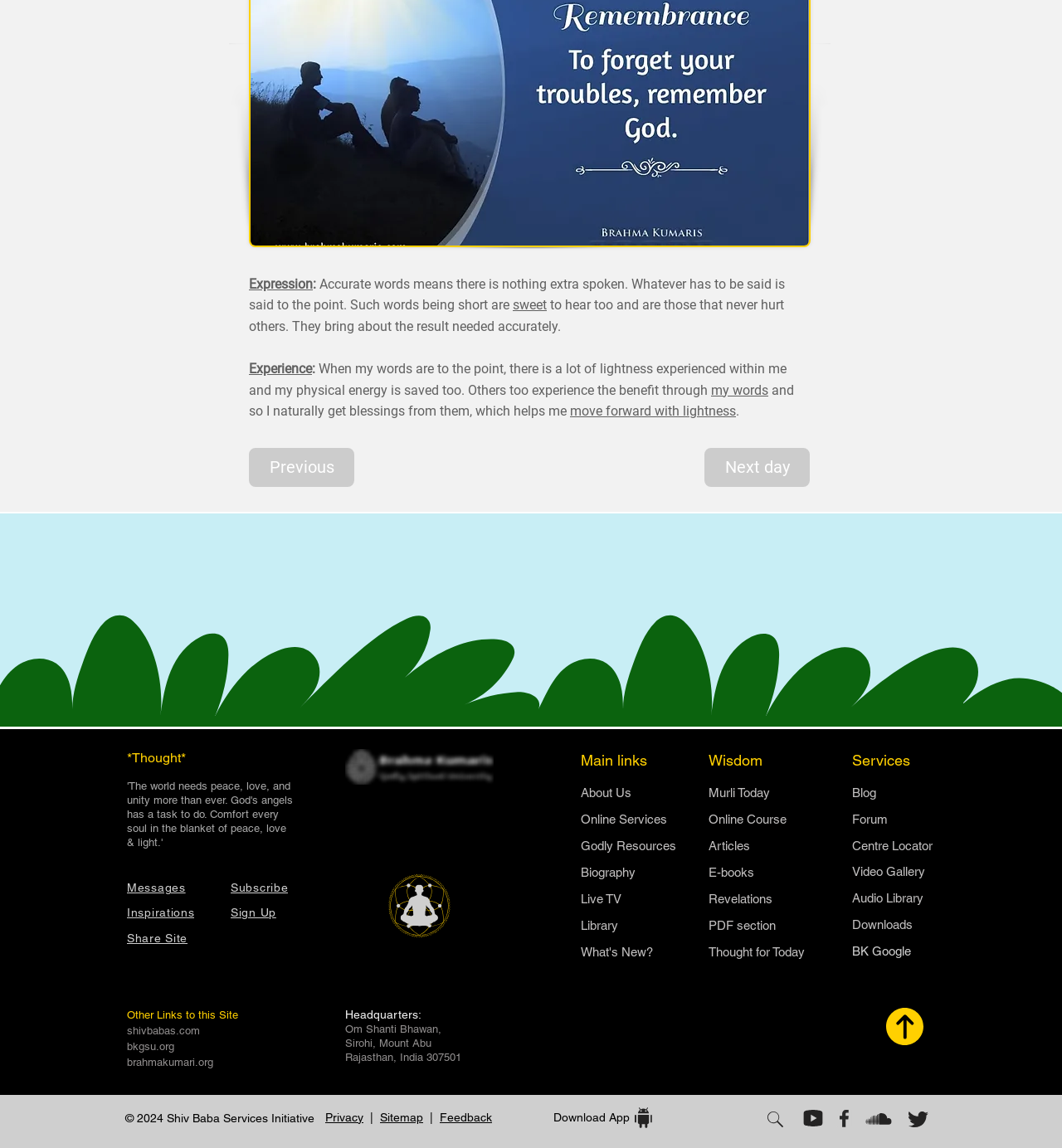What type of resources are available in the 'Library' section?
Answer the question with a single word or phrase, referring to the image.

E-books and PDFs